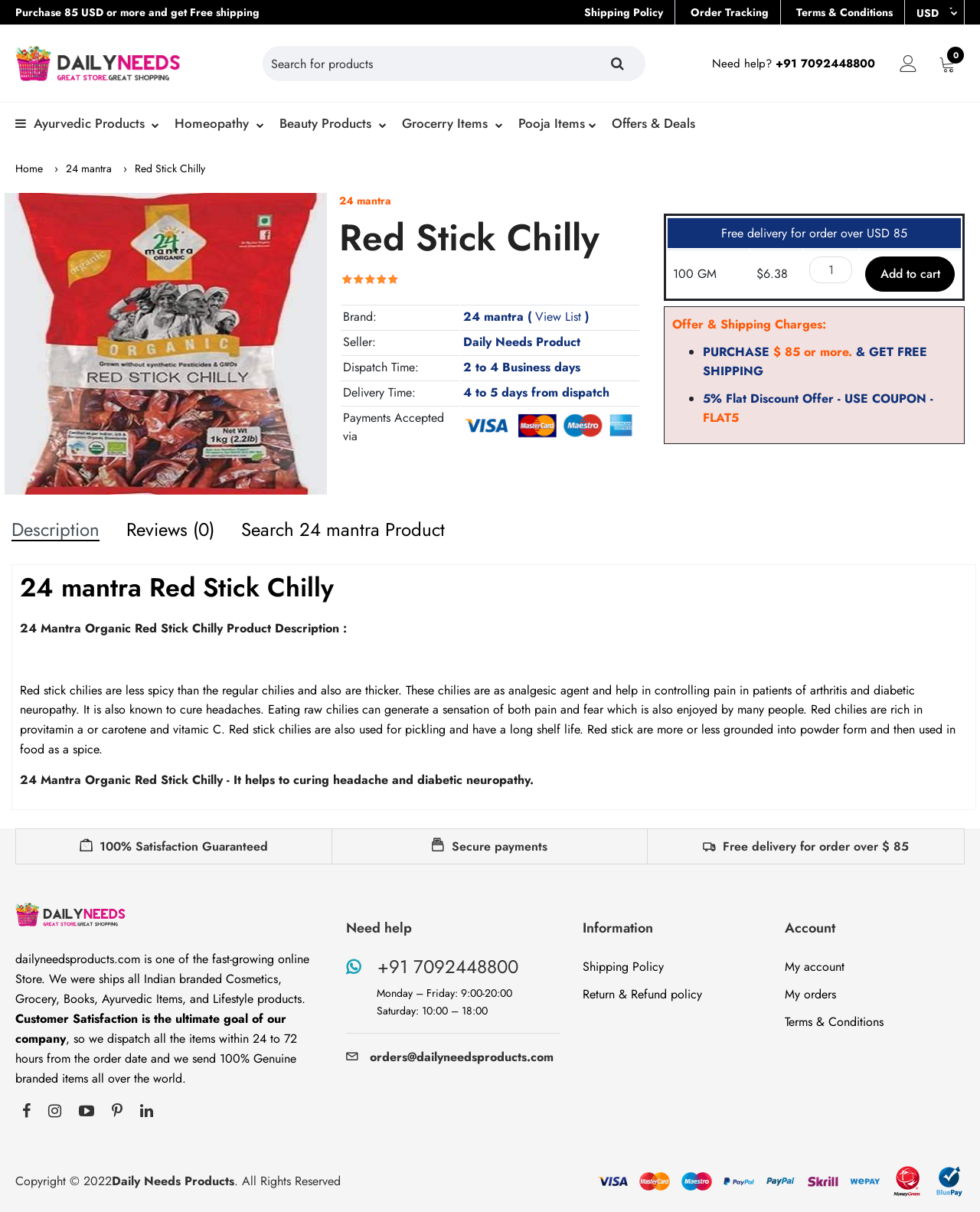Given the element description Offers & Deals, identify the bounding box coordinates for the UI element on the webpage screenshot. The format should be (top-left x, top-left y, bottom-right x, bottom-right y), with values between 0 and 1.

[0.624, 0.085, 0.709, 0.119]